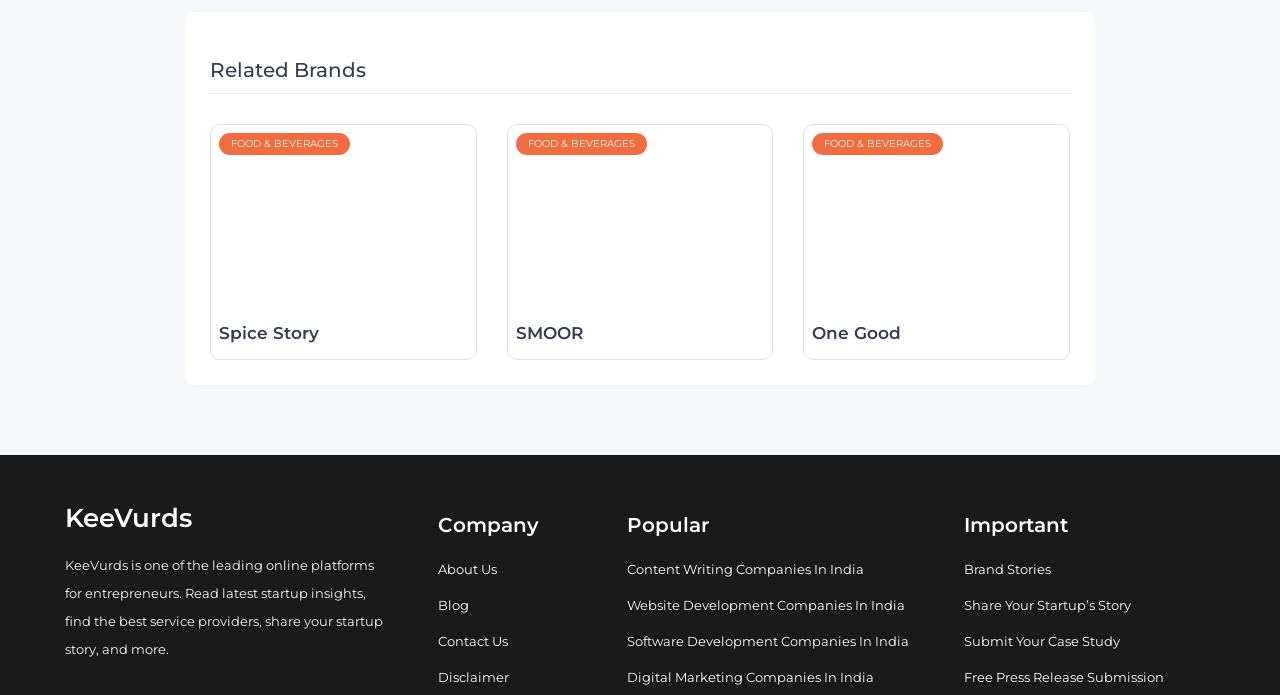Answer the question with a single word or phrase: 
What is the category of Spice Story?

FOOD & BEVERAGES